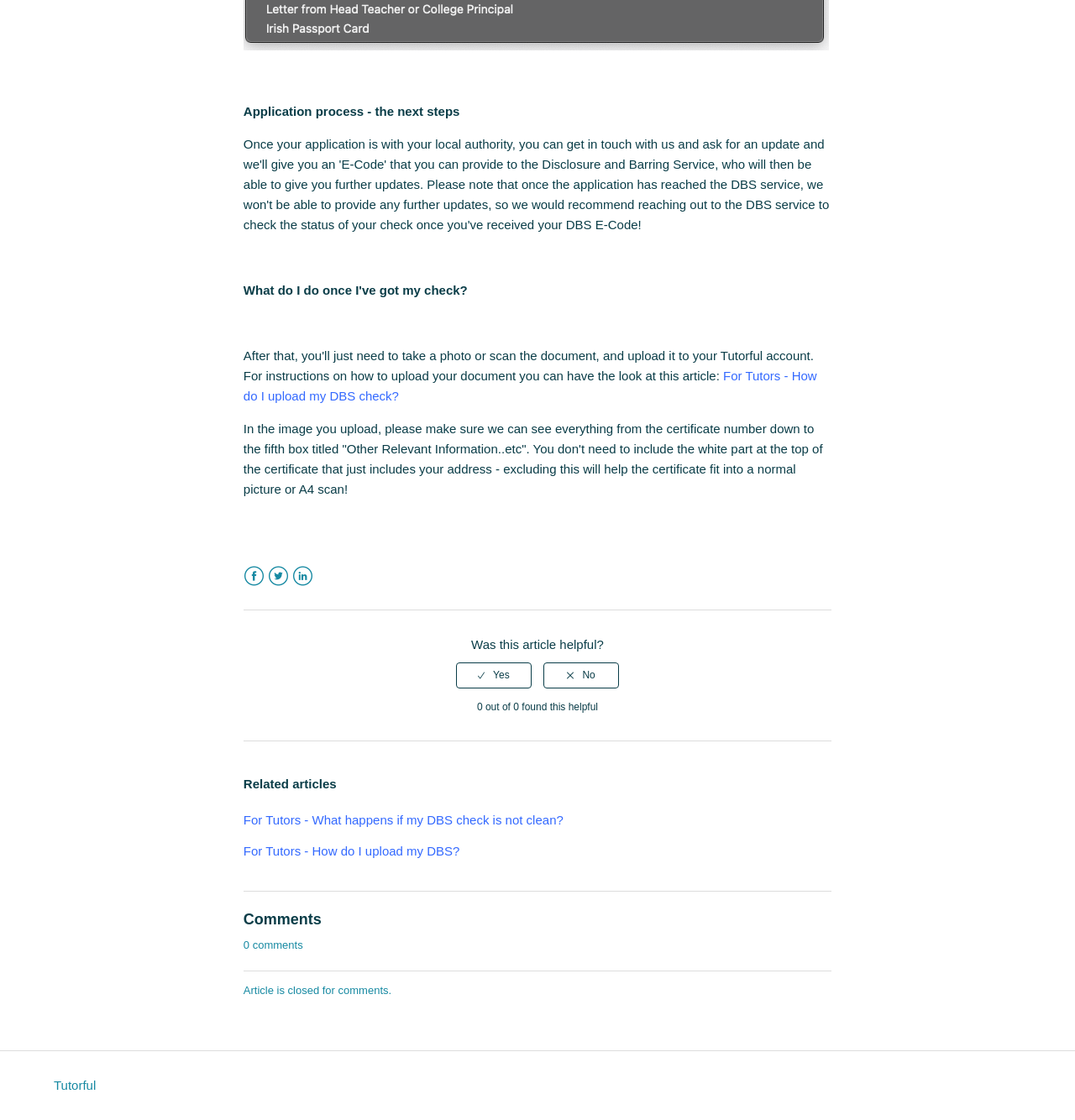Respond to the question below with a single word or phrase: What social media platforms are available for sharing?

Facebook, Twitter, LinkedIn